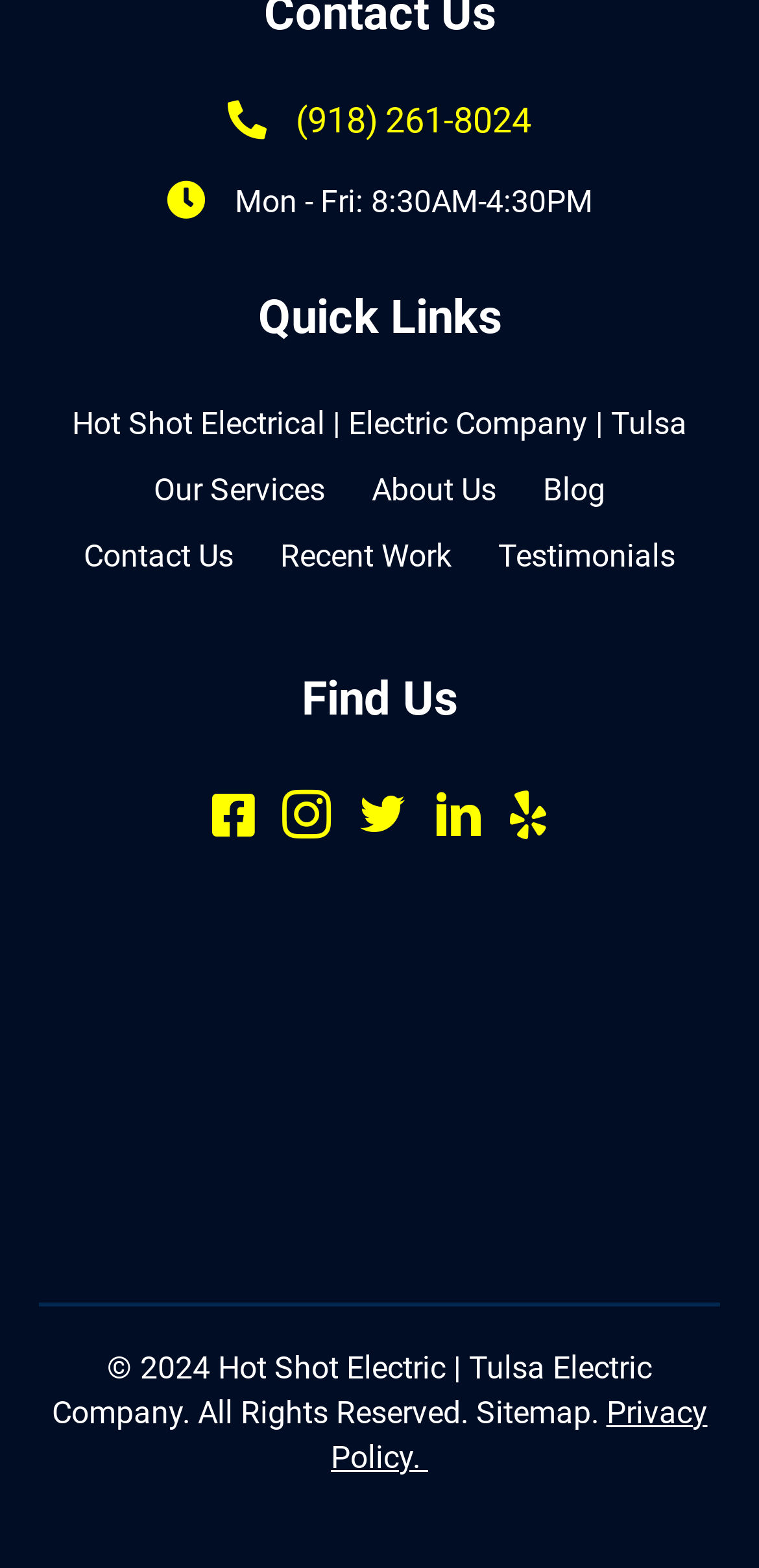Locate the bounding box coordinates of the area to click to fulfill this instruction: "View the sitemap". The bounding box should be presented as four float numbers between 0 and 1, in the order [left, top, right, bottom].

[0.627, 0.889, 0.778, 0.912]